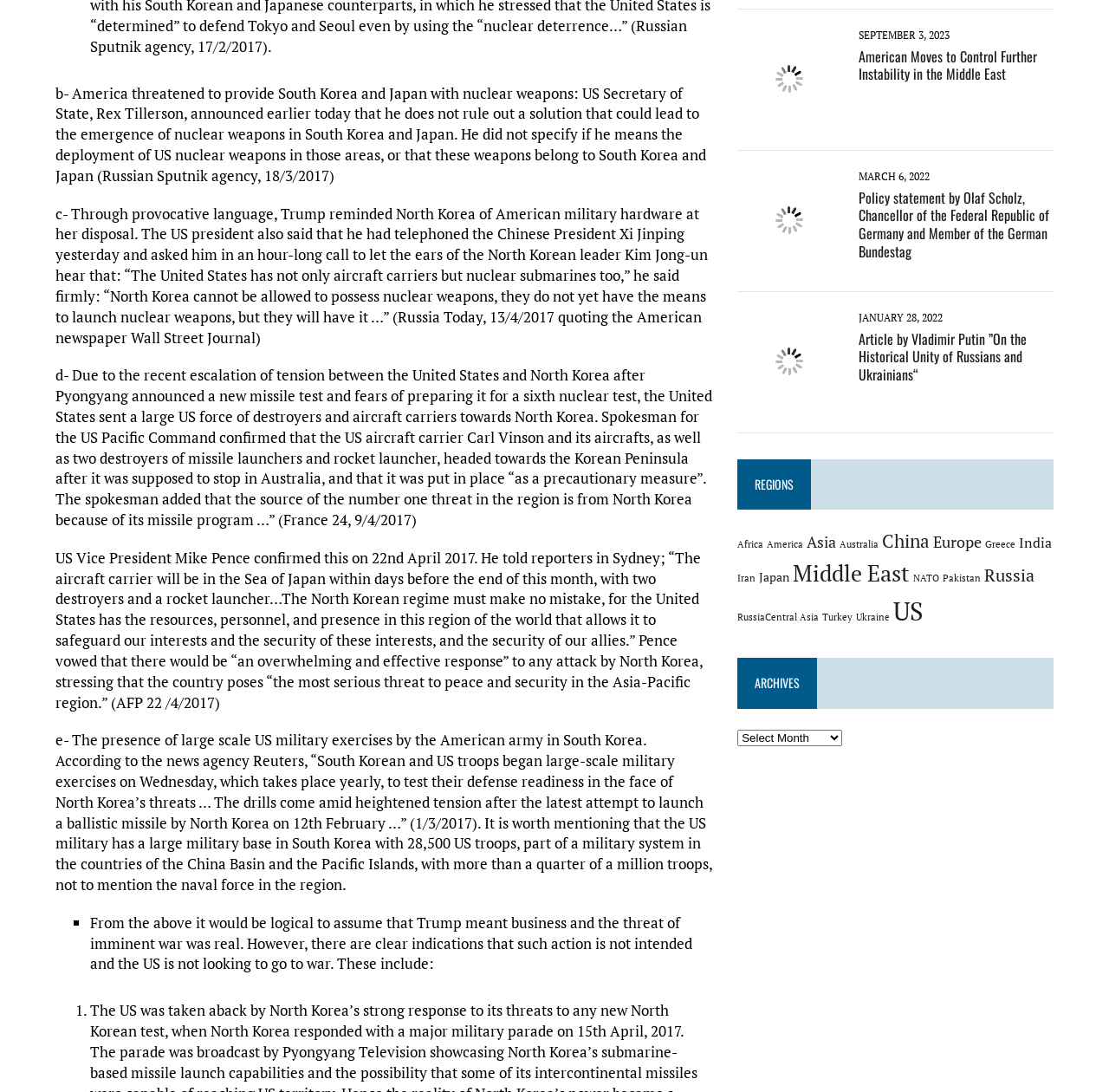Identify the bounding box coordinates for the region of the element that should be clicked to carry out the instruction: "Select 'Asia' from the regions". The bounding box coordinates should be four float numbers between 0 and 1, i.e., [left, top, right, bottom].

[0.727, 0.486, 0.754, 0.505]